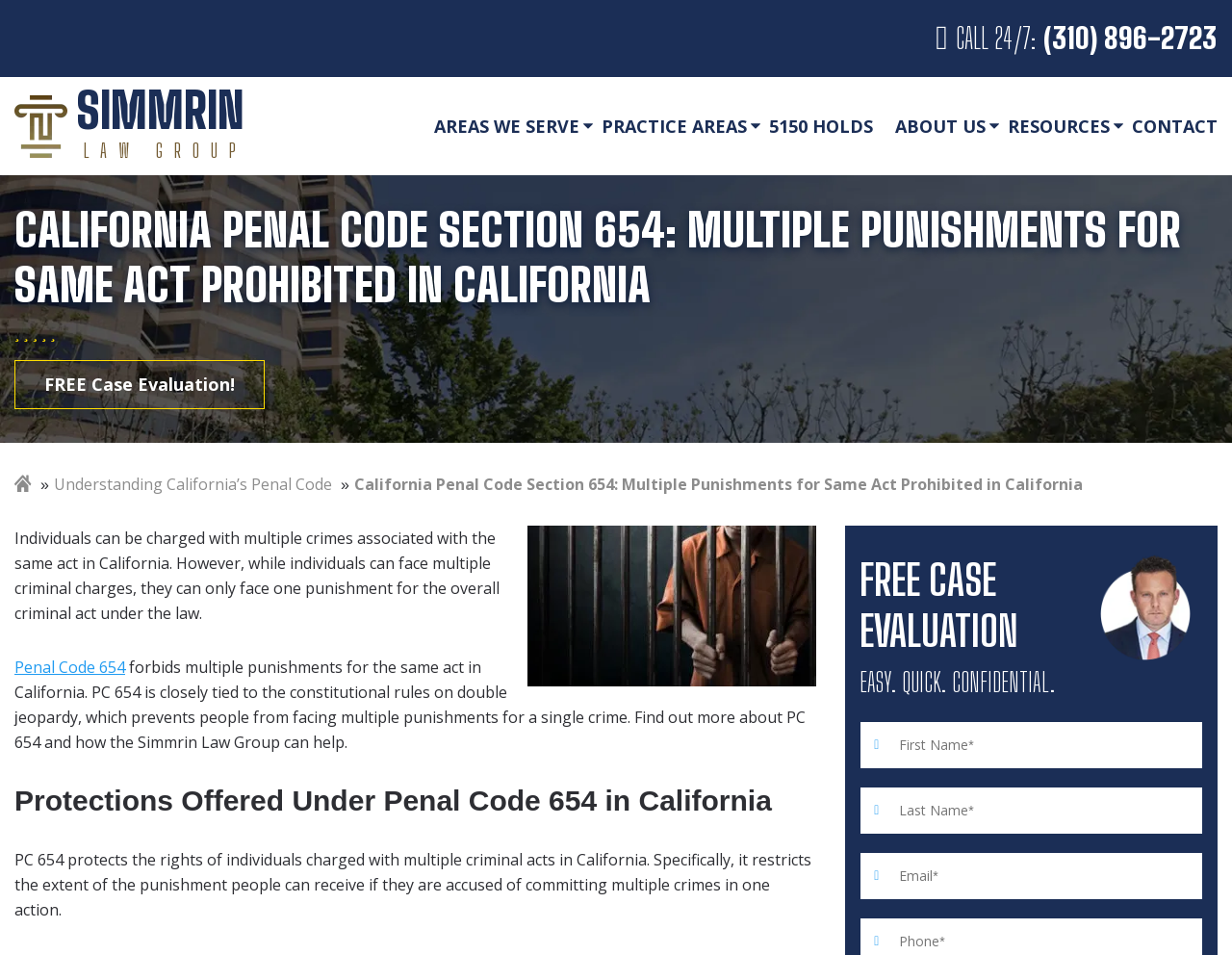What is the topic of the main heading on the webpage?
Using the image provided, answer with just one word or phrase.

California Penal Code Section 654